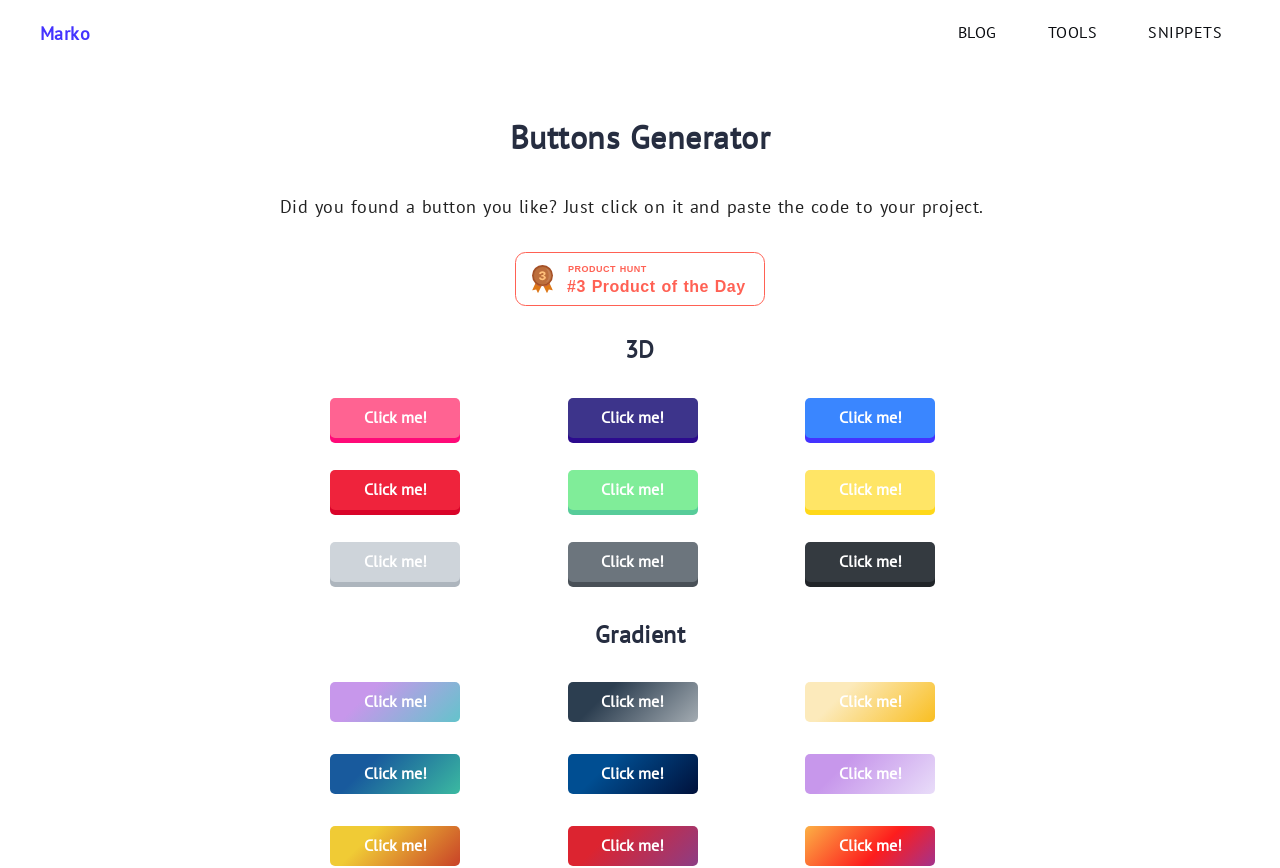Using the provided element description: "Click me!", determine the bounding box coordinates of the corresponding UI element in the screenshot.

[0.258, 0.458, 0.36, 0.504]